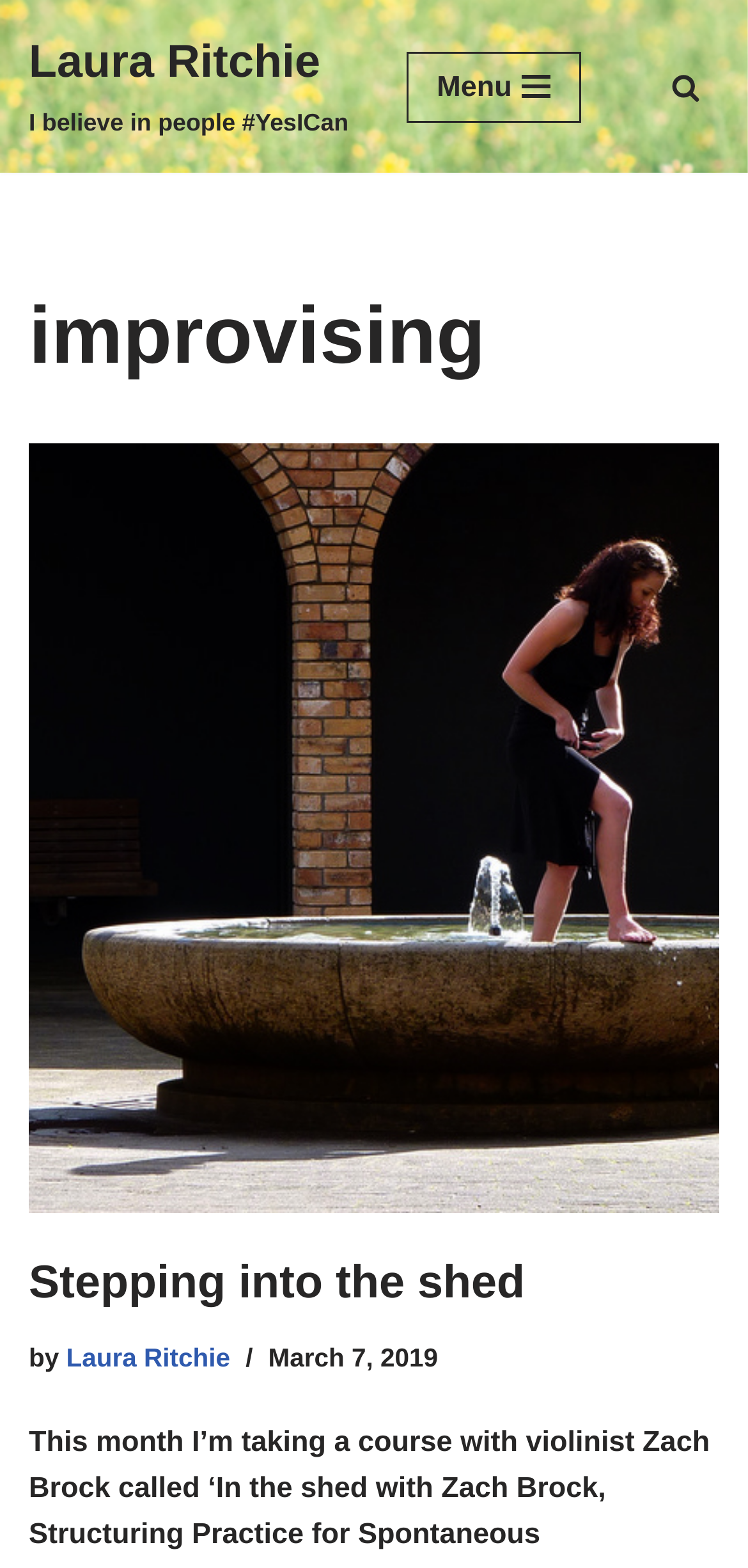Create a detailed summary of the webpage's content and design.

The webpage is titled "improvising Archives - Laura Ritchie". At the top left, there is a "Skip to content" link. Next to it, on the same horizontal level, is a link to "Laura Ritchie I believe in people #YesICan". On the top right, there is a "Navigation Menu" button and a "Search" link with a corresponding image. 

Below these top-level elements, there is a large heading that spans almost the entire width of the page, titled "improvising". Underneath this heading, there are multiple links and text elements related to a blog post titled "Stepping into the shed". There are three links with the same title, one of which is a heading. The post is attributed to "Laura Ritchie" and has a timestamp of "March 7, 2019".